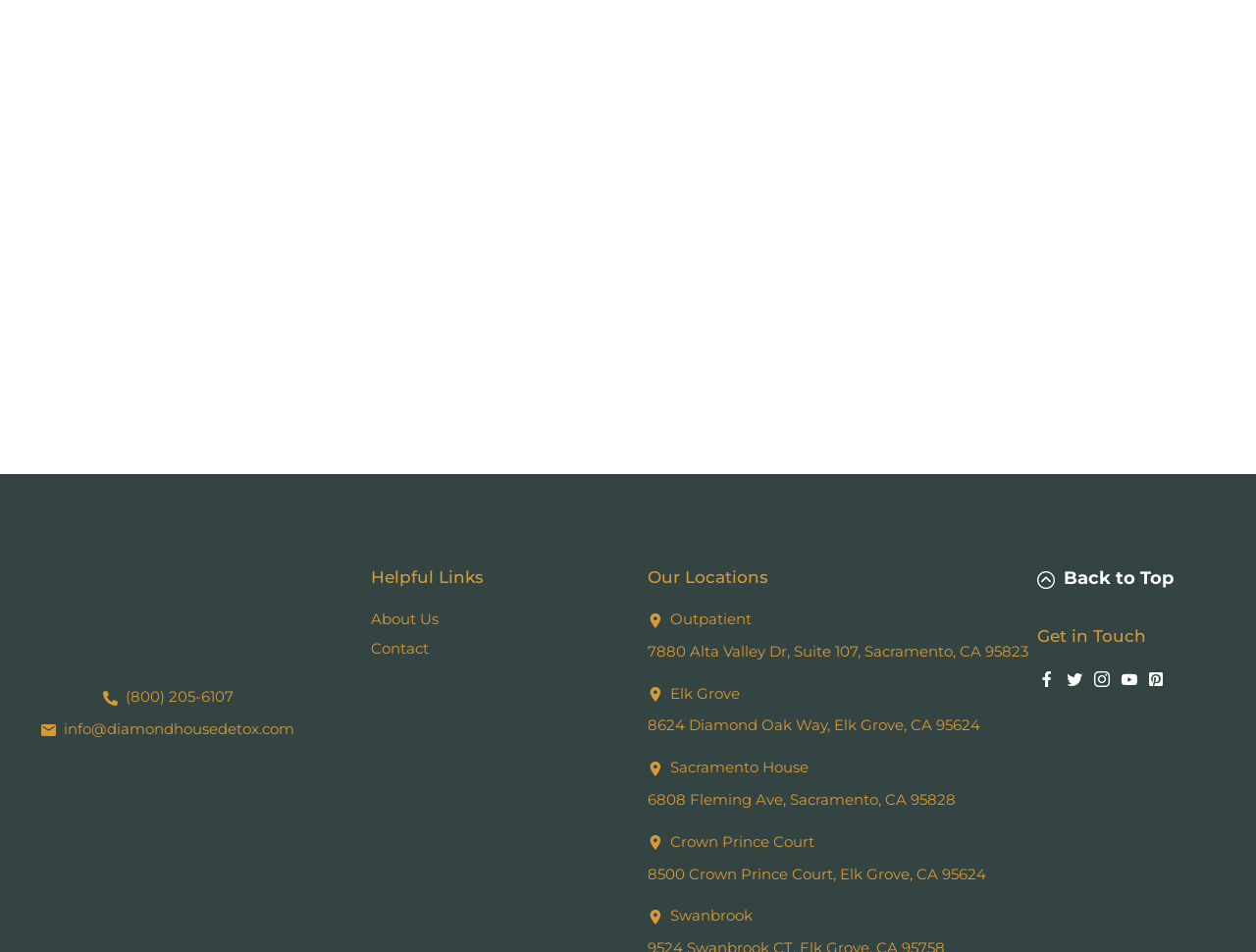Using the element description Contact, predict the bounding box coordinates for the UI element. Provide the coordinates in (top-left x, top-left y, bottom-right x, bottom-right y) format with values ranging from 0 to 1.

[0.295, 0.671, 0.341, 0.691]